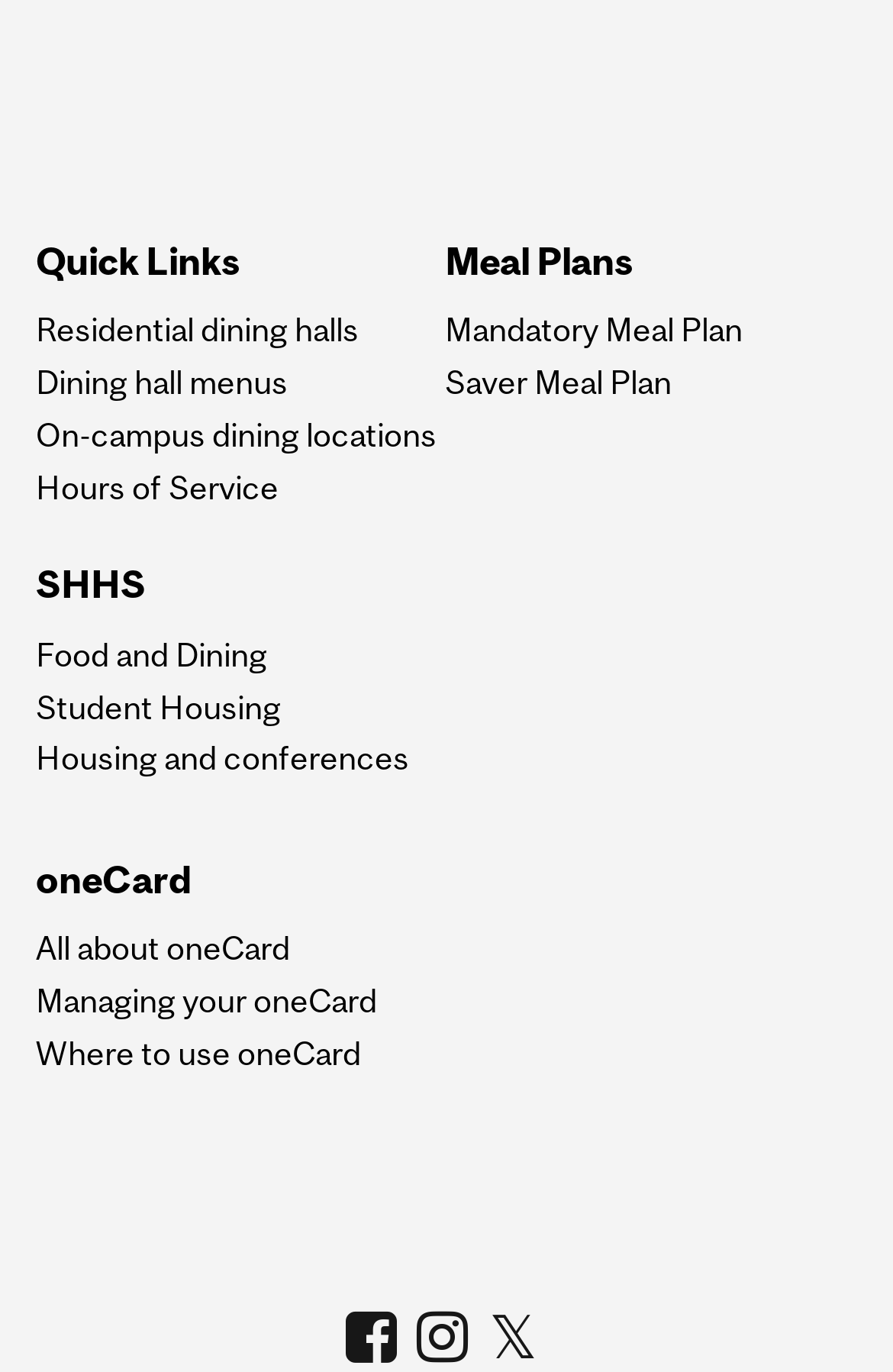What is the topic of the links on the right side of the webpage? Using the information from the screenshot, answer with a single word or phrase.

Meal Plans